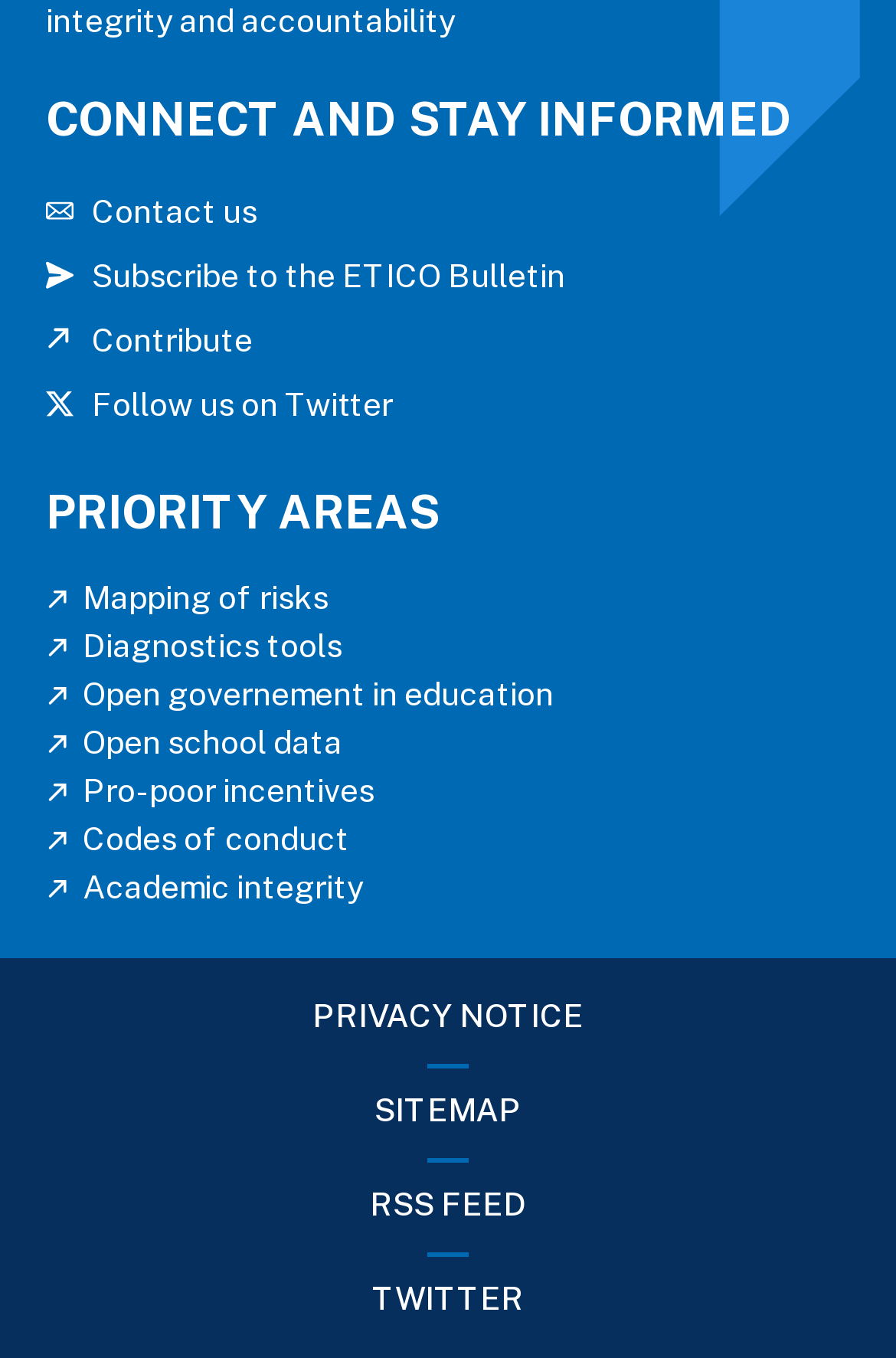What is the last link in the 'SUBFOOTER' section? Look at the image and give a one-word or short phrase answer.

TWITTER